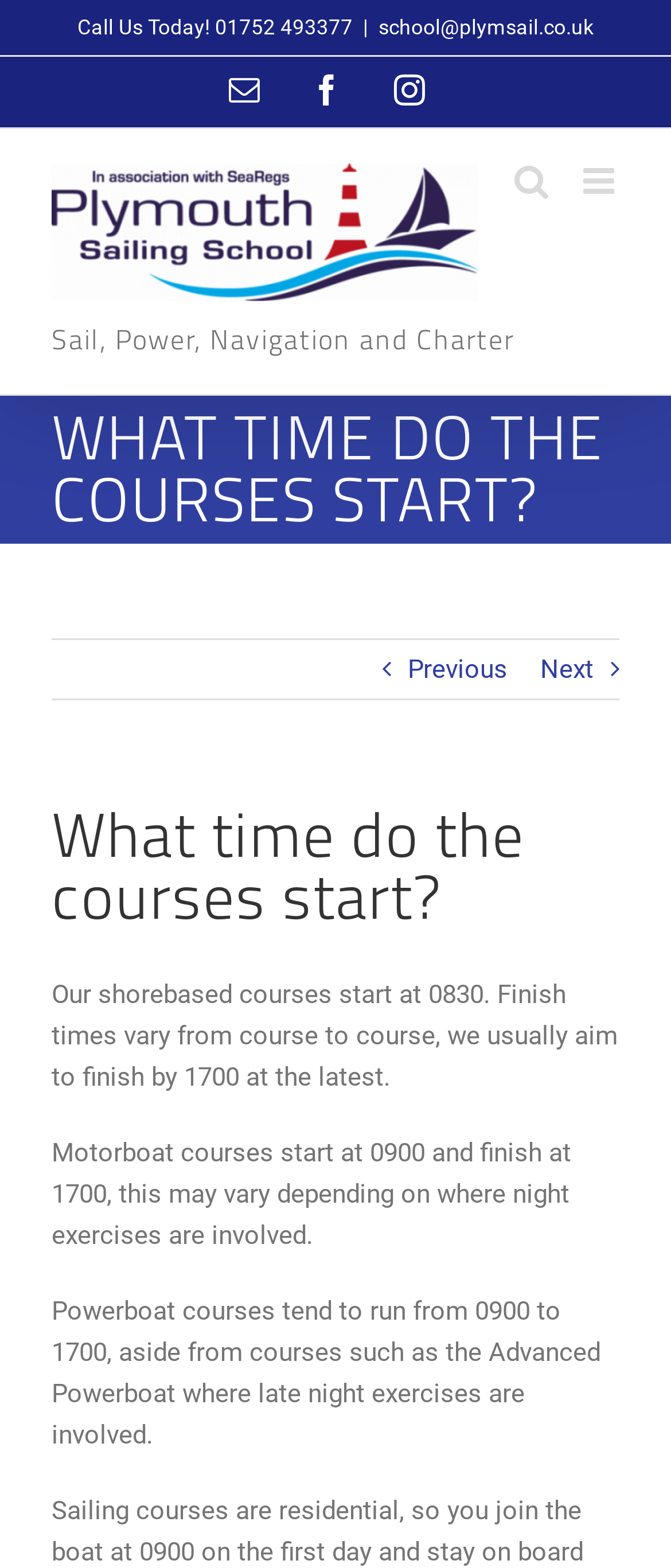Please locate the bounding box coordinates for the element that should be clicked to achieve the following instruction: "Visit our Facebook page". Ensure the coordinates are given as four float numbers between 0 and 1, i.e., [left, top, right, bottom].

[0.464, 0.048, 0.51, 0.067]